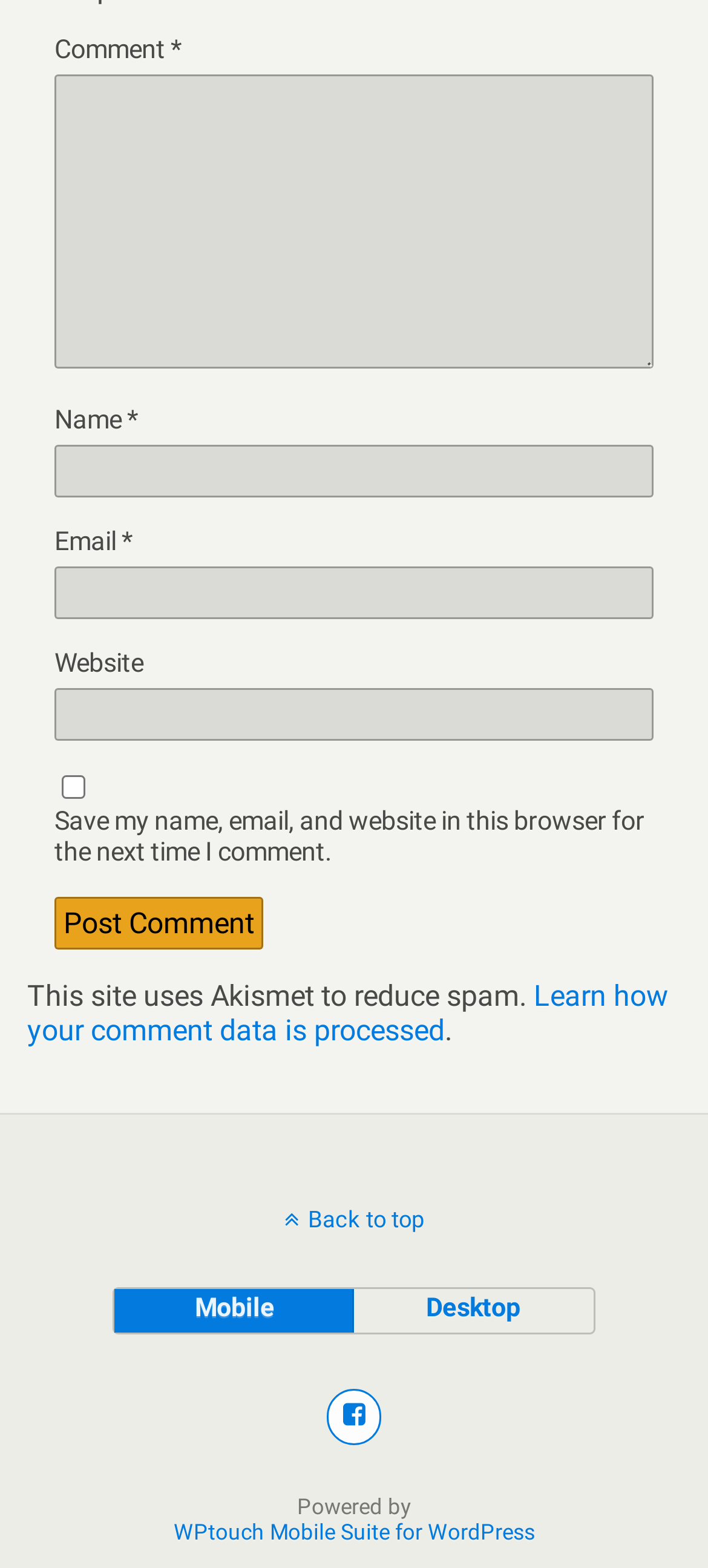Determine the bounding box coordinates of the clickable element to achieve the following action: 'Type your name'. Provide the coordinates as four float values between 0 and 1, formatted as [left, top, right, bottom].

[0.077, 0.284, 0.923, 0.317]